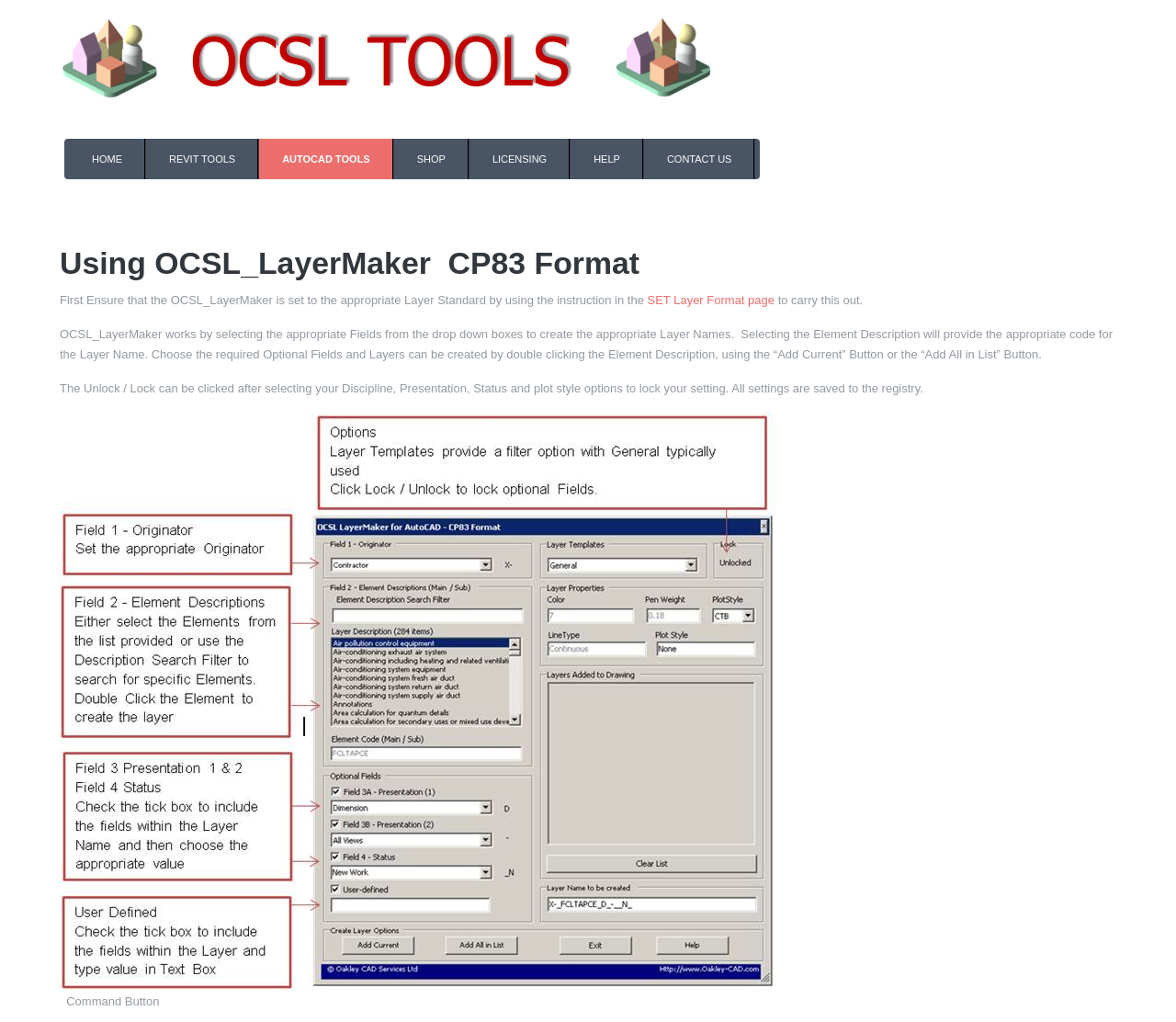Extract the bounding box coordinates for the UI element described as: "Magnifying glass icon".

None